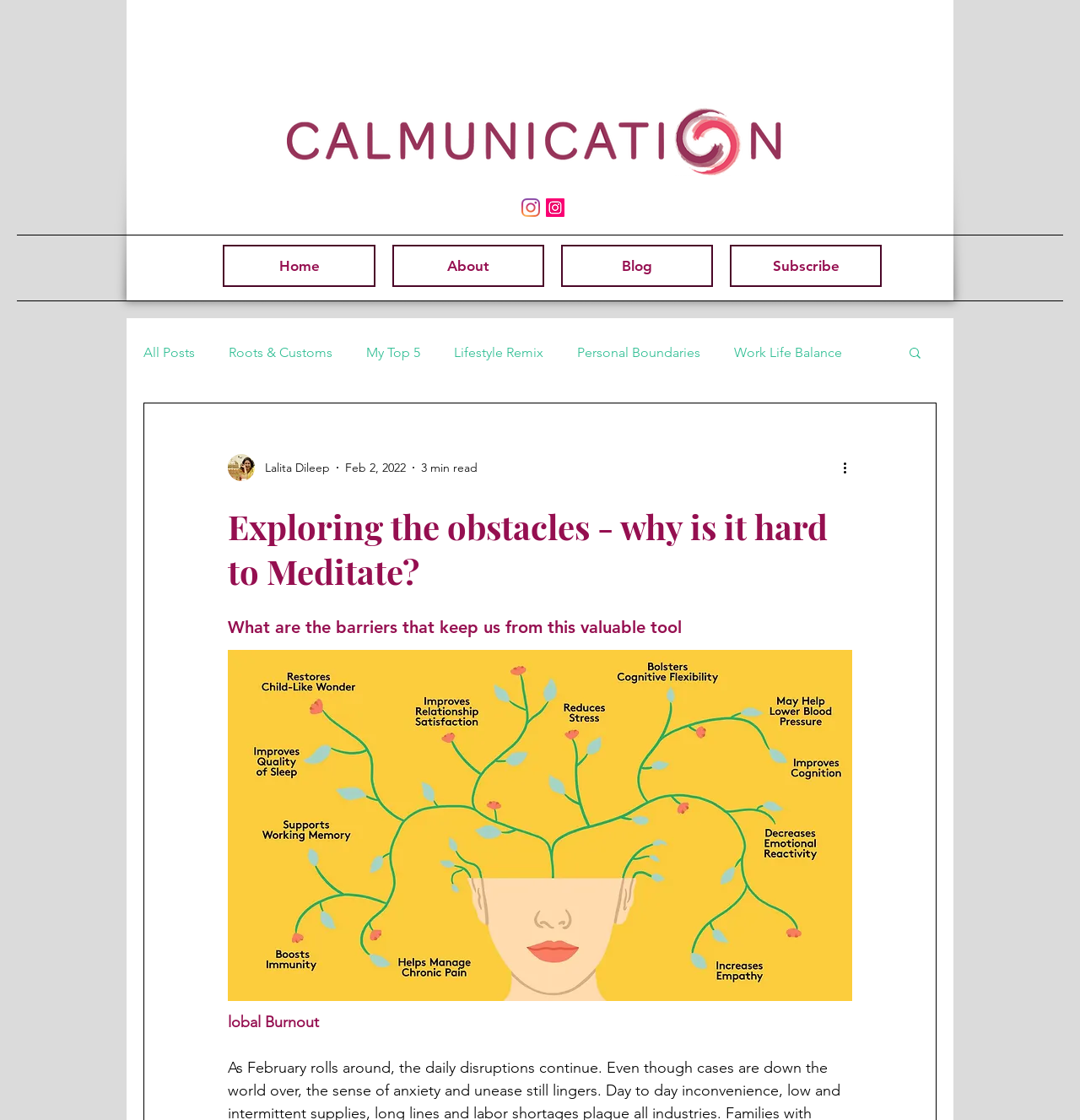Please give a succinct answer using a single word or phrase:
What is the date of the current article?

Feb 2, 2022